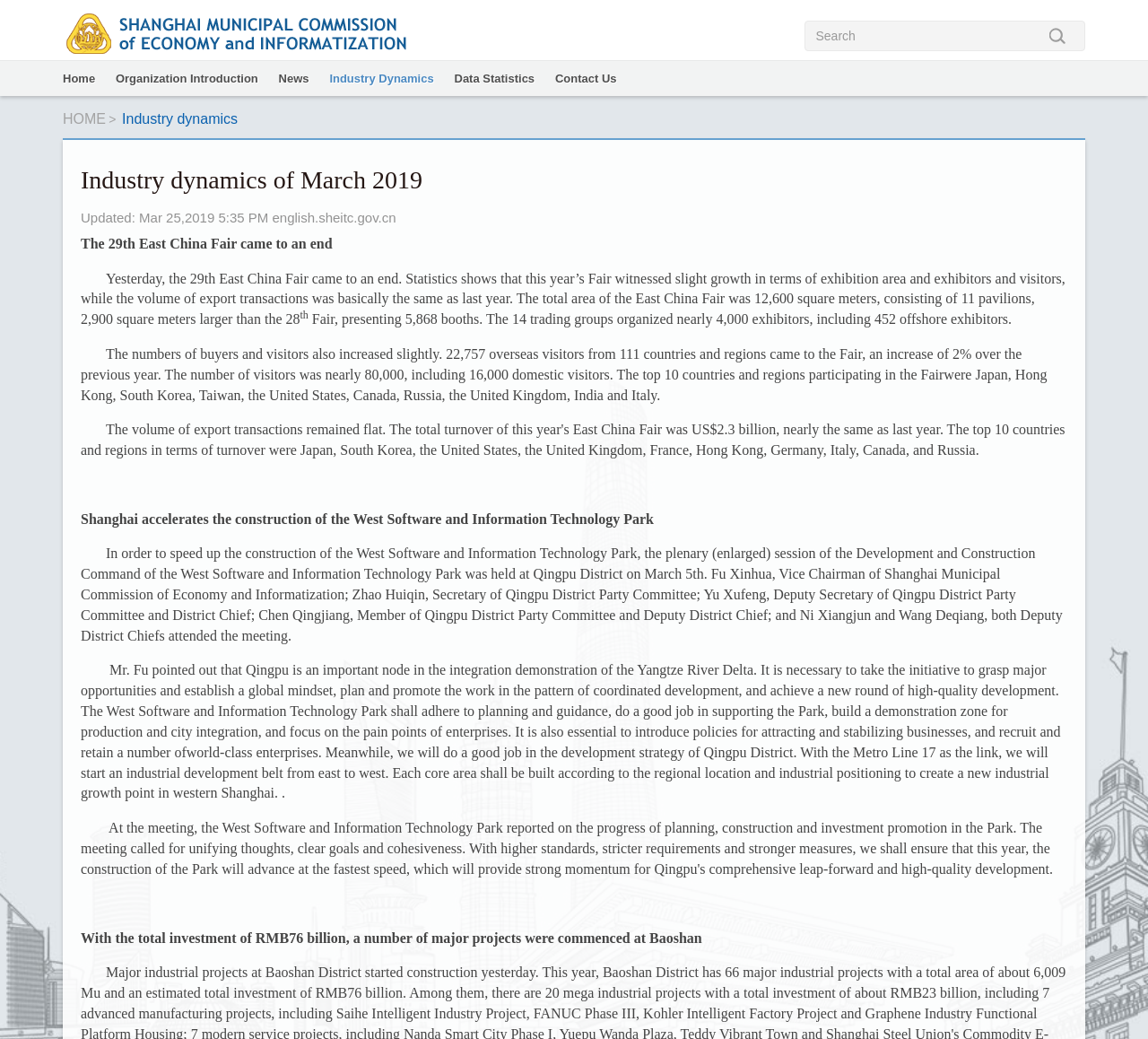Illustrate the webpage's structure and main components comprehensively.

The webpage appears to be a news or information portal focused on industry dynamics, specifically from Shanghai Municipal Economic and Informatization Commission. 

At the top of the page, there is a small image, followed by a search box and a navigation menu with links to "Home", "Organization Introduction", "News", "Industry Dynamics", "Data Statistics", and "Contact Us". 

Below the navigation menu, there is a heading that reads "Industry dynamics of March 2019". The page then displays several news articles or updates, each with a brief summary. 

The first article discusses the 29th East China Fair, which came to an end, with statistics on exhibition area, exhibitors, and visitors. The article also mentions the top 10 countries and regions participating in the fair.

The second article reports on Shanghai's acceleration of the construction of the West Software and Information Technology Park, with details on a meeting held at Qingpu District and quotes from Mr. Fu, Vice Chairman of Shanghai Municipal Commission of Economy and Informatization.

The third article mentions the commencement of several major projects at Baoshan, with a total investment of RMB76 billion.

Throughout the page, there are several static text elements, including a copyright notice at the bottom, which reads "Updated: Mar 25,2019 5:35 PM english.sheitc.gov.cn".